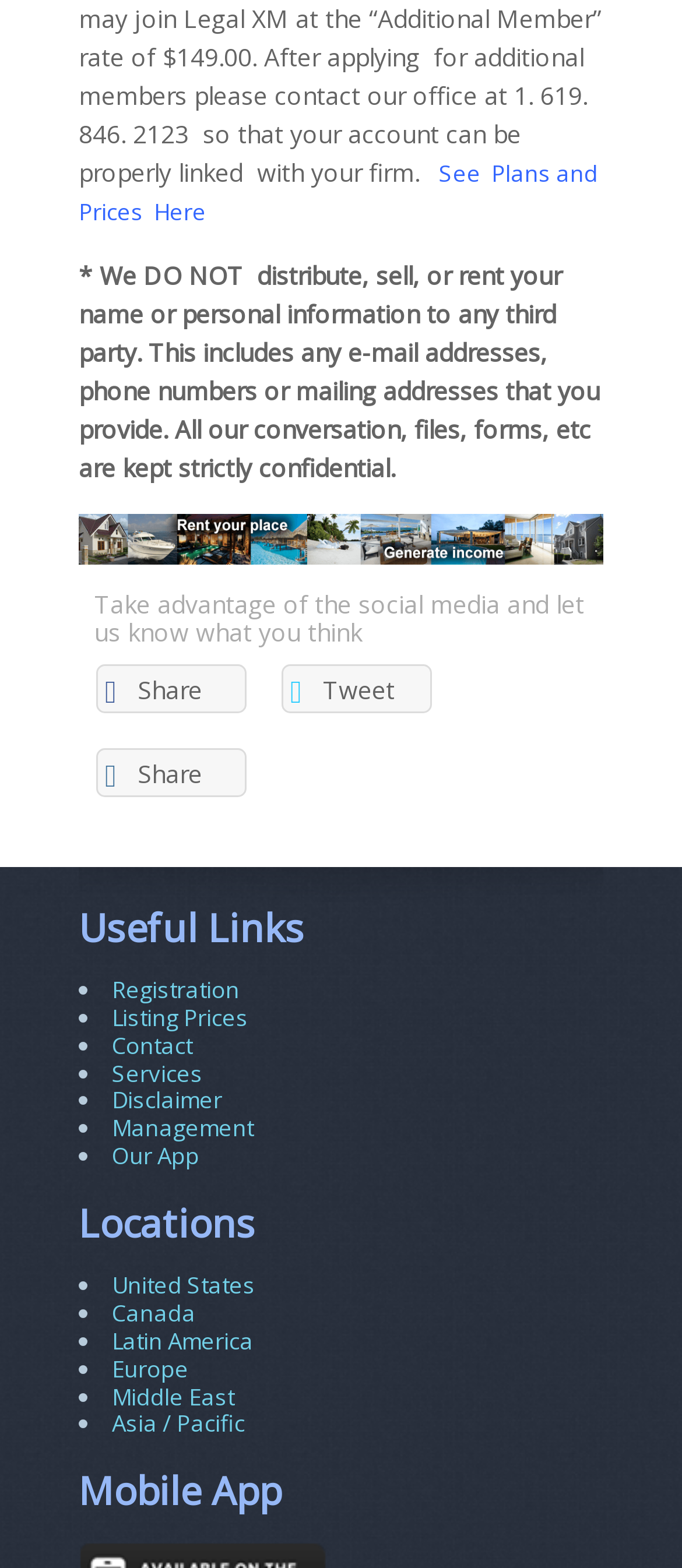Pinpoint the bounding box coordinates of the clickable element needed to complete the instruction: "Click See Plans and Prices Here". The coordinates should be provided as four float numbers between 0 and 1: [left, top, right, bottom].

[0.115, 0.101, 0.877, 0.145]